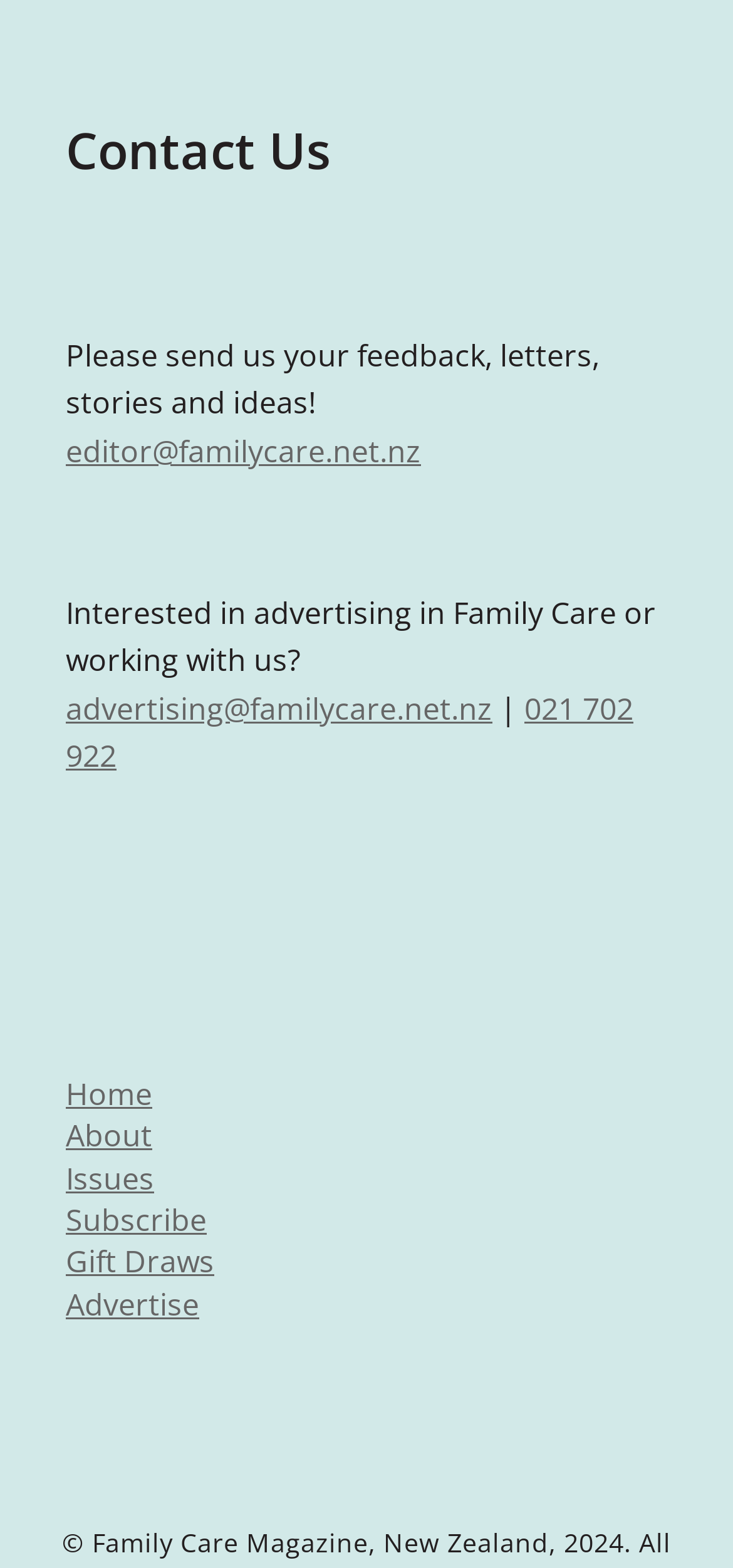How many links are there in the footer section?
Answer the question with as much detail as possible.

The footer section has a list of links, including 'Home', 'About', 'Issues', 'Subscribe', 'Gift Draws', and 'Advertise'. There are 7 links in total.